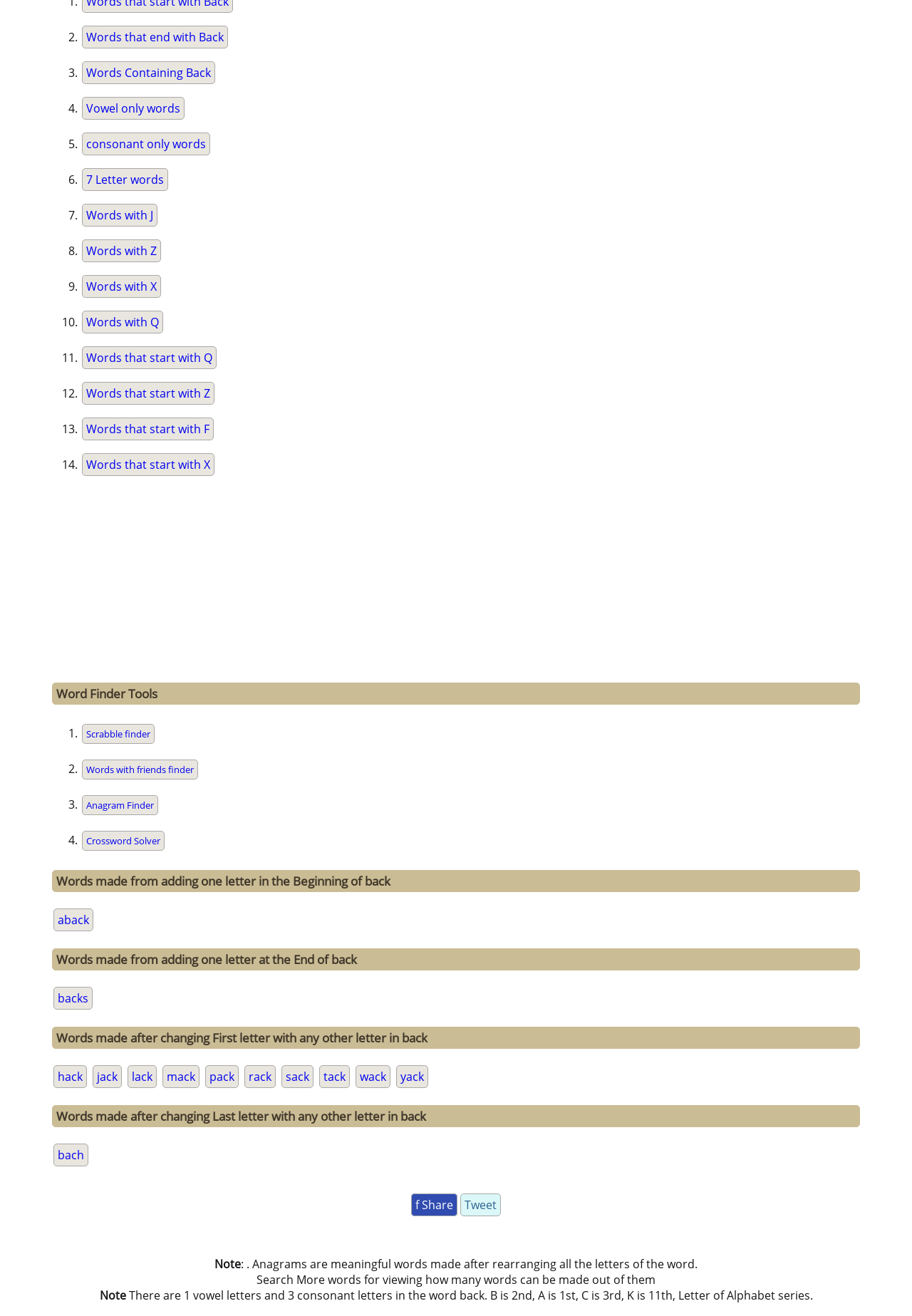Using the format (top-left x, top-left y, bottom-right x, bottom-right y), and given the element description, identify the bounding box coordinates within the screenshot: Words with friends finder

[0.09, 0.577, 0.217, 0.592]